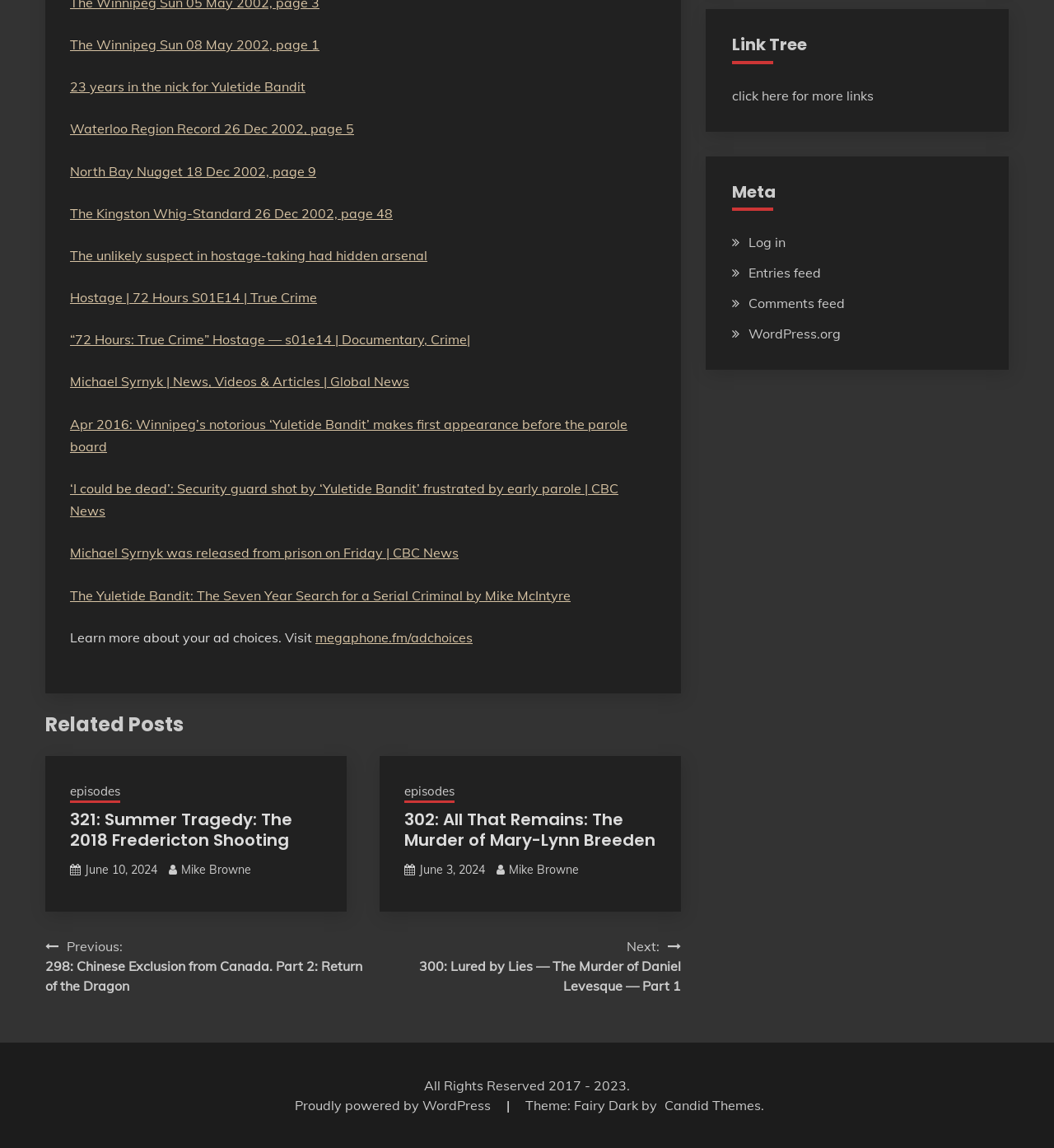Pinpoint the bounding box coordinates of the area that must be clicked to complete this instruction: "Visit related post '321: Summer Tragedy: The 2018 Fredericton Shooting'".

[0.066, 0.704, 0.277, 0.742]